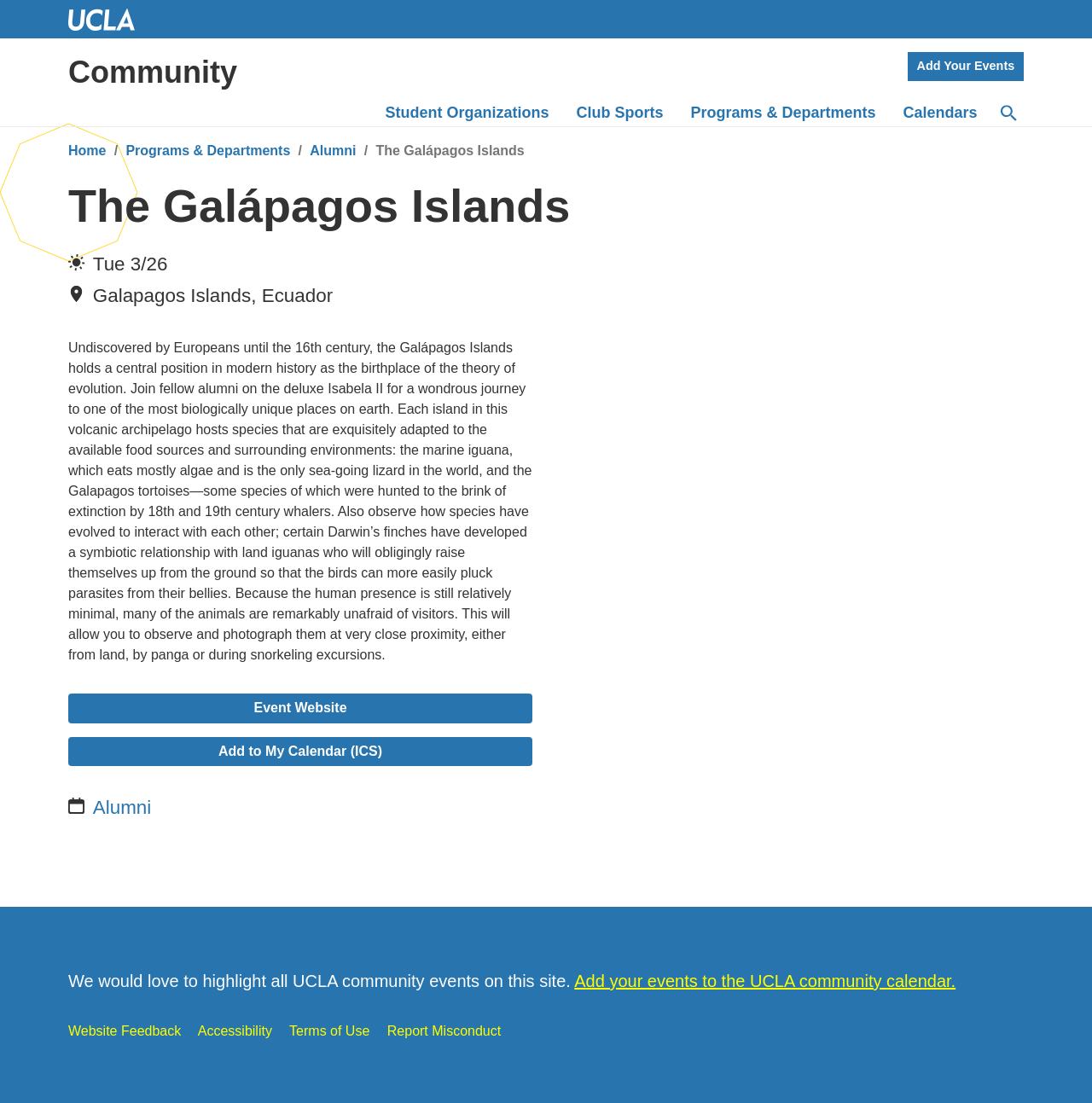What is the purpose of the event mentioned on this webpage?
Please provide an in-depth and detailed response to the question.

I found the answer by reading the static text element with the bounding box coordinates [0.062, 0.309, 0.487, 0.6] which contains the text describing the event, and found the mention of observing and photographing unique species.